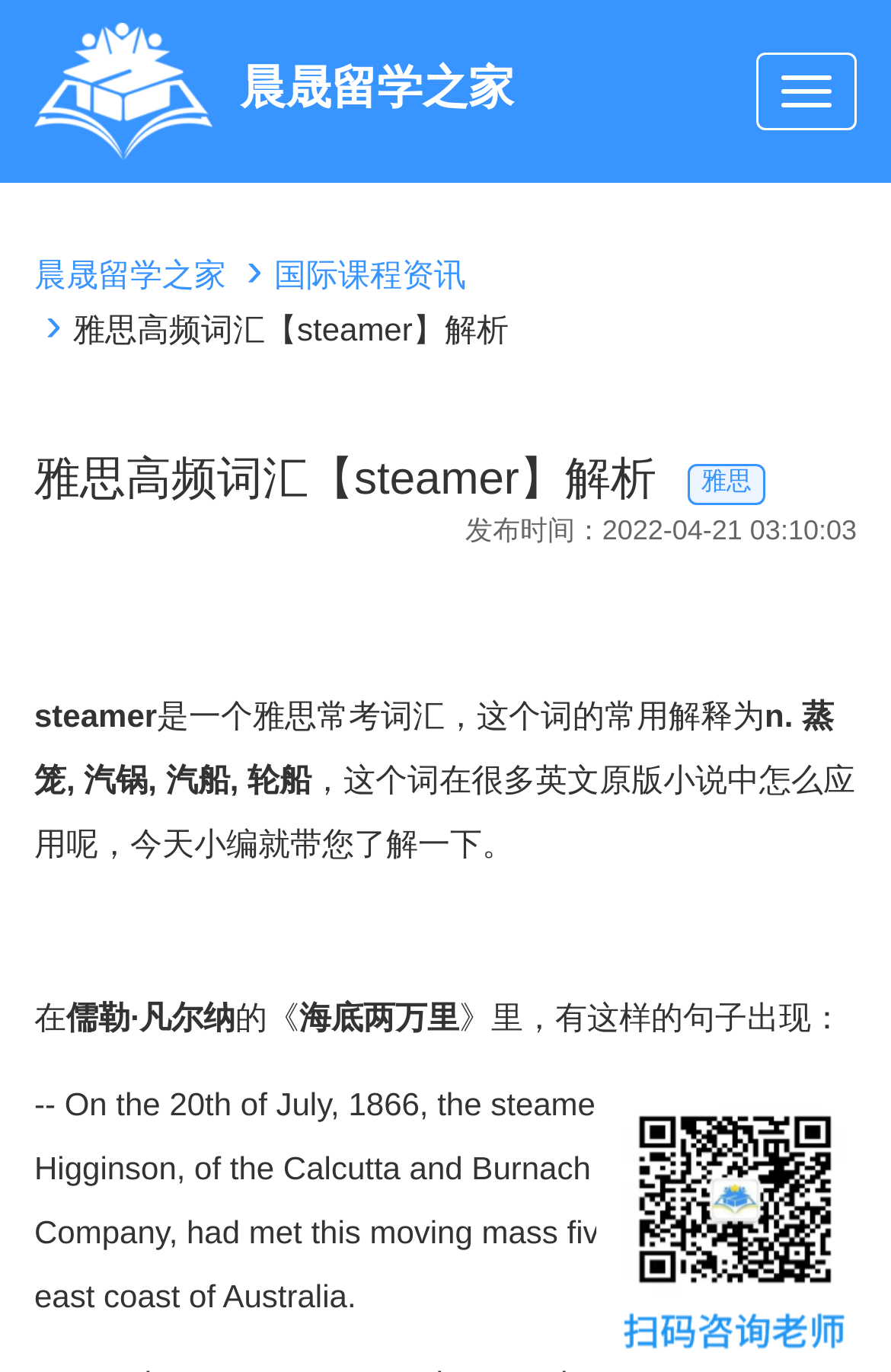What is the topic of the webpage?
Please provide an in-depth and detailed response to the question.

The webpage is focused on the analysis of the high-frequency IELTS vocabulary word 'steamer', providing explanations and examples of its usage.